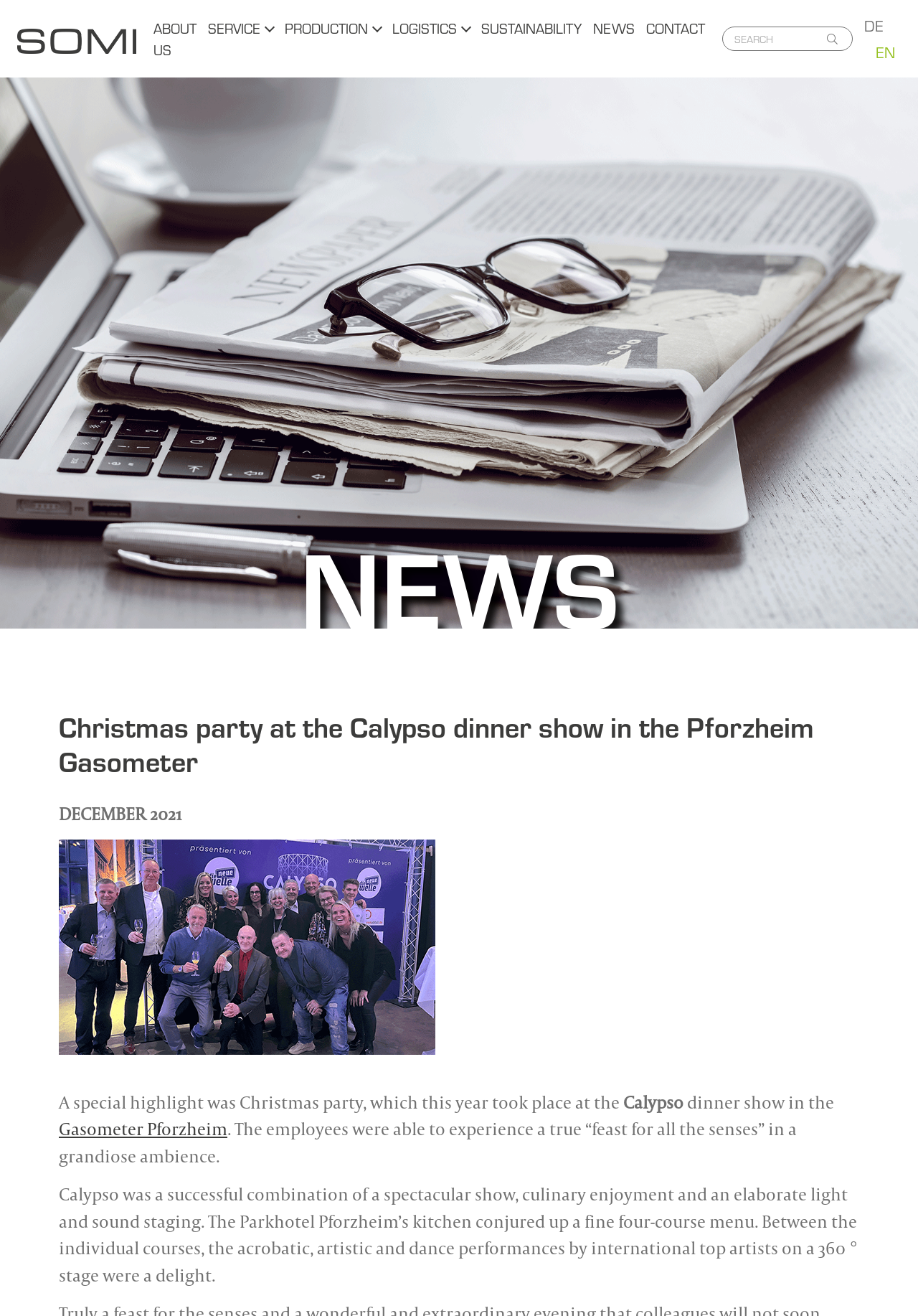Kindly provide the bounding box coordinates of the section you need to click on to fulfill the given instruction: "Switch to German language".

[0.941, 0.011, 0.962, 0.027]